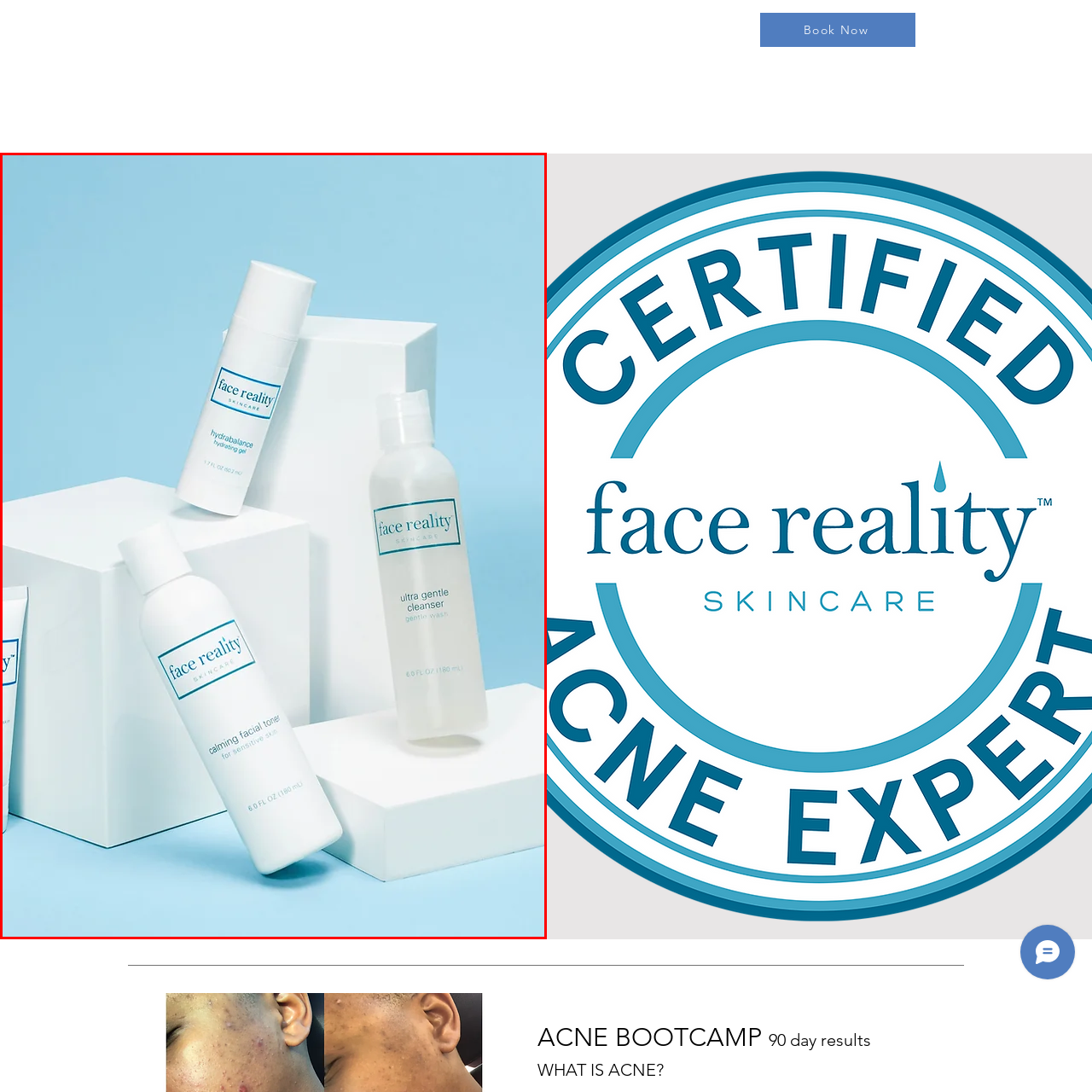How many products are prominently displayed?
Inspect the image inside the red bounding box and answer the question with as much detail as you can.

The caption specifically mentions three products: 'Hydrabalance Hydrating Gel', 'Calming Facial Toner', and 'Ultra Gentle Cleanser', which are prominently displayed in the image.